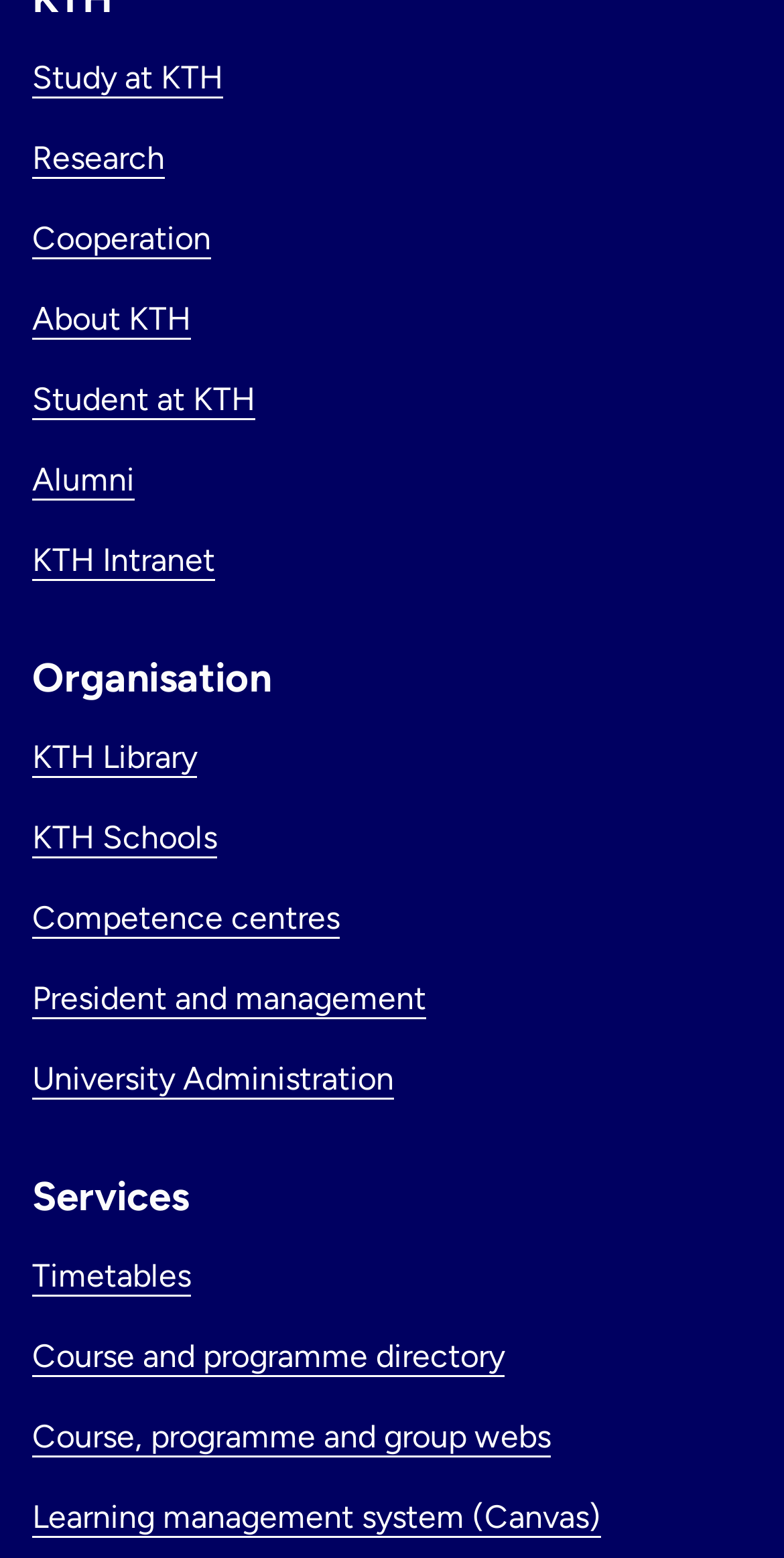Consider the image and give a detailed and elaborate answer to the question: 
What is the first link on the webpage?

By looking at the top of the webpage, I can see that the first link is 'Study at KTH' which is likely a section of the website for prospective students or those interested in studying at KTH.